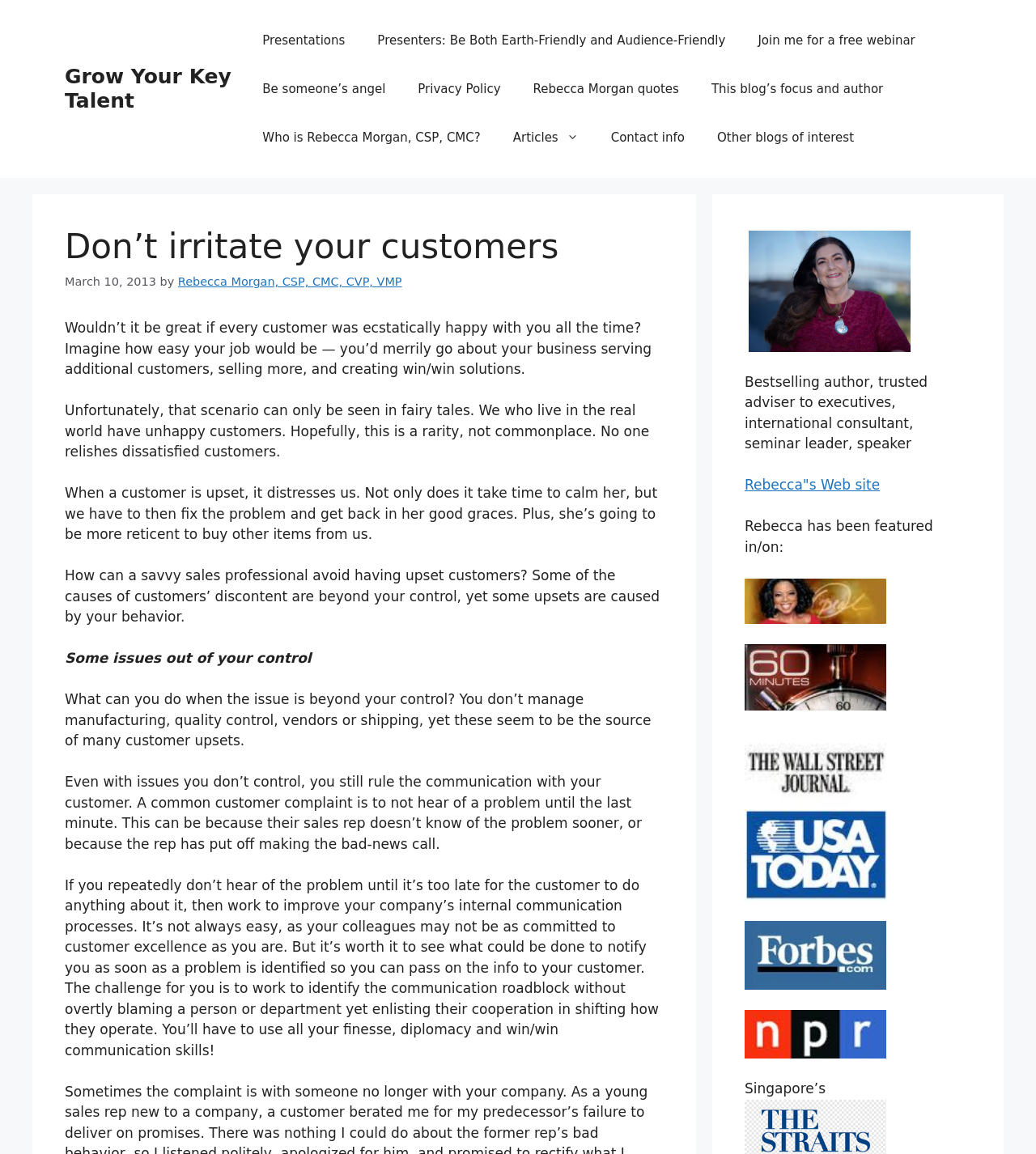What is the author of the article? Using the information from the screenshot, answer with a single word or phrase.

Rebecca Morgan